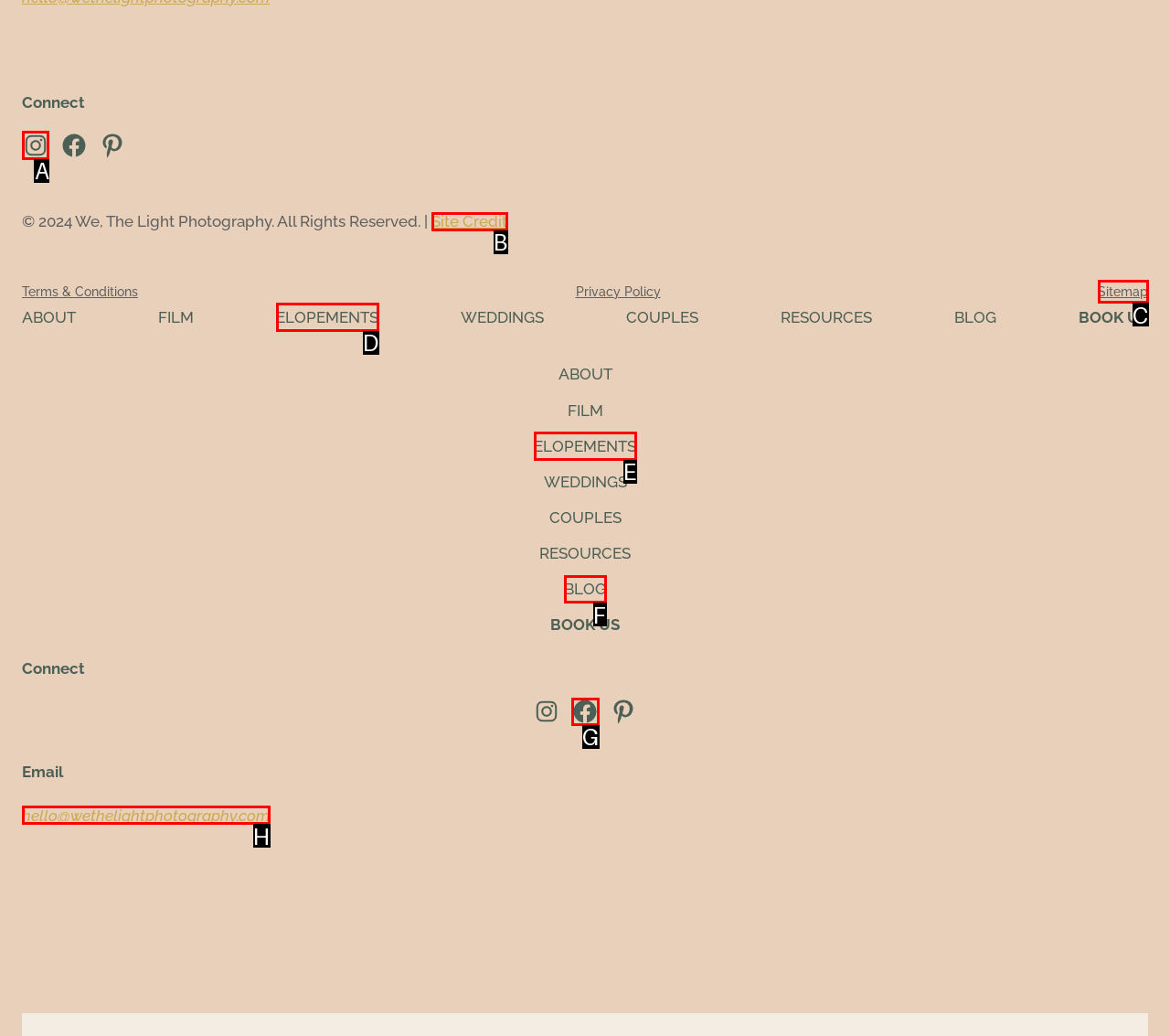Choose the letter that corresponds to the correct button to accomplish the task: Click on Instagram
Reply with the letter of the correct selection only.

A